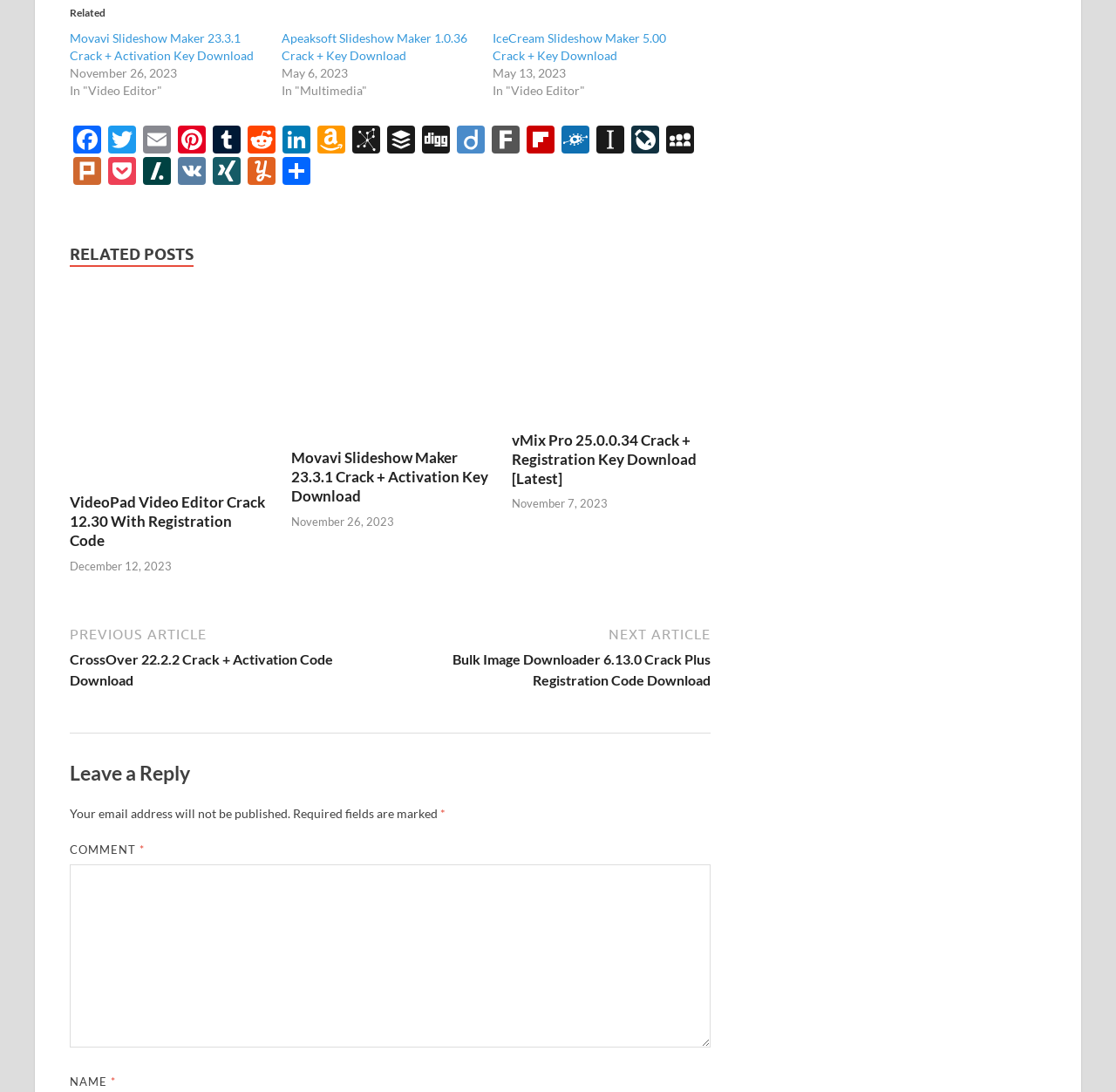Identify the bounding box coordinates of the region that needs to be clicked to carry out this instruction: "View VideoPad Video Editor Crack". Provide these coordinates as four float numbers ranging from 0 to 1, i.e., [left, top, right, bottom].

[0.062, 0.433, 0.241, 0.449]